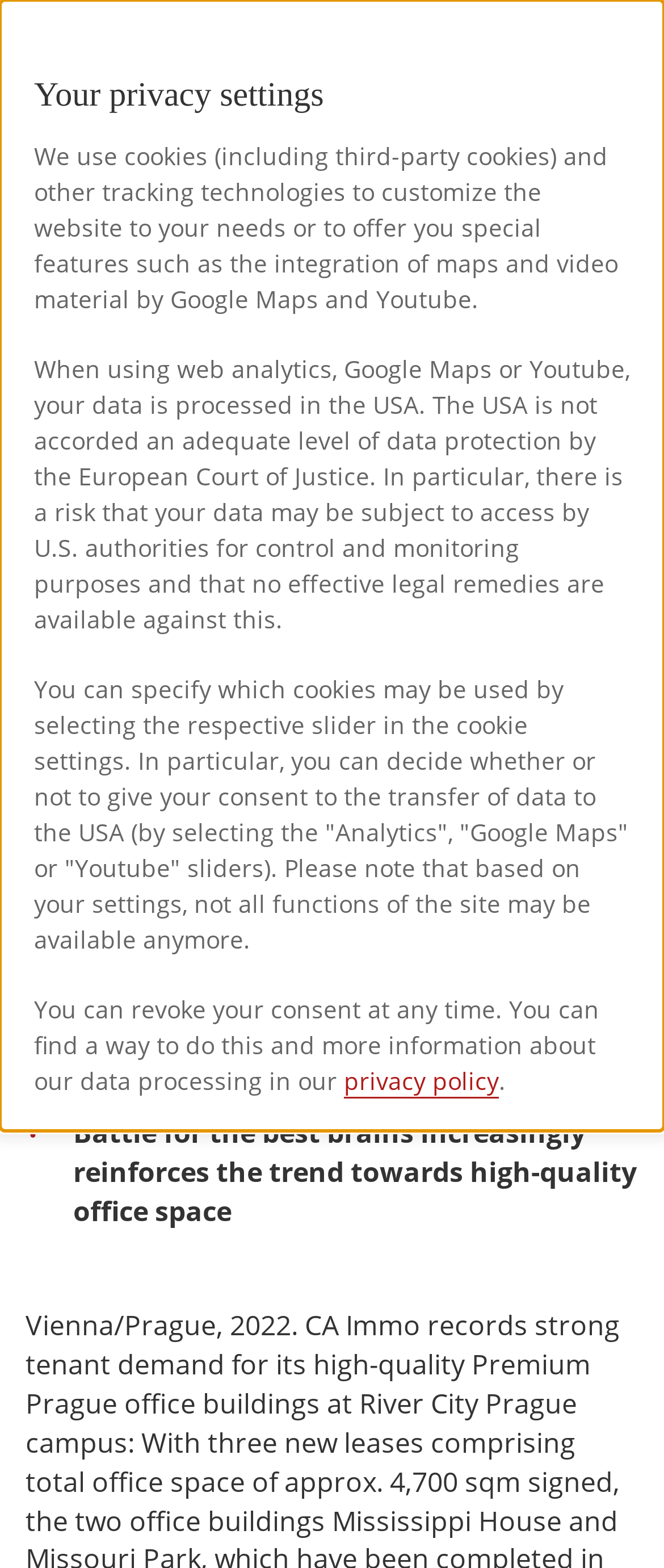Answer the question in a single word or phrase:
What is the company's specialization?

Office properties